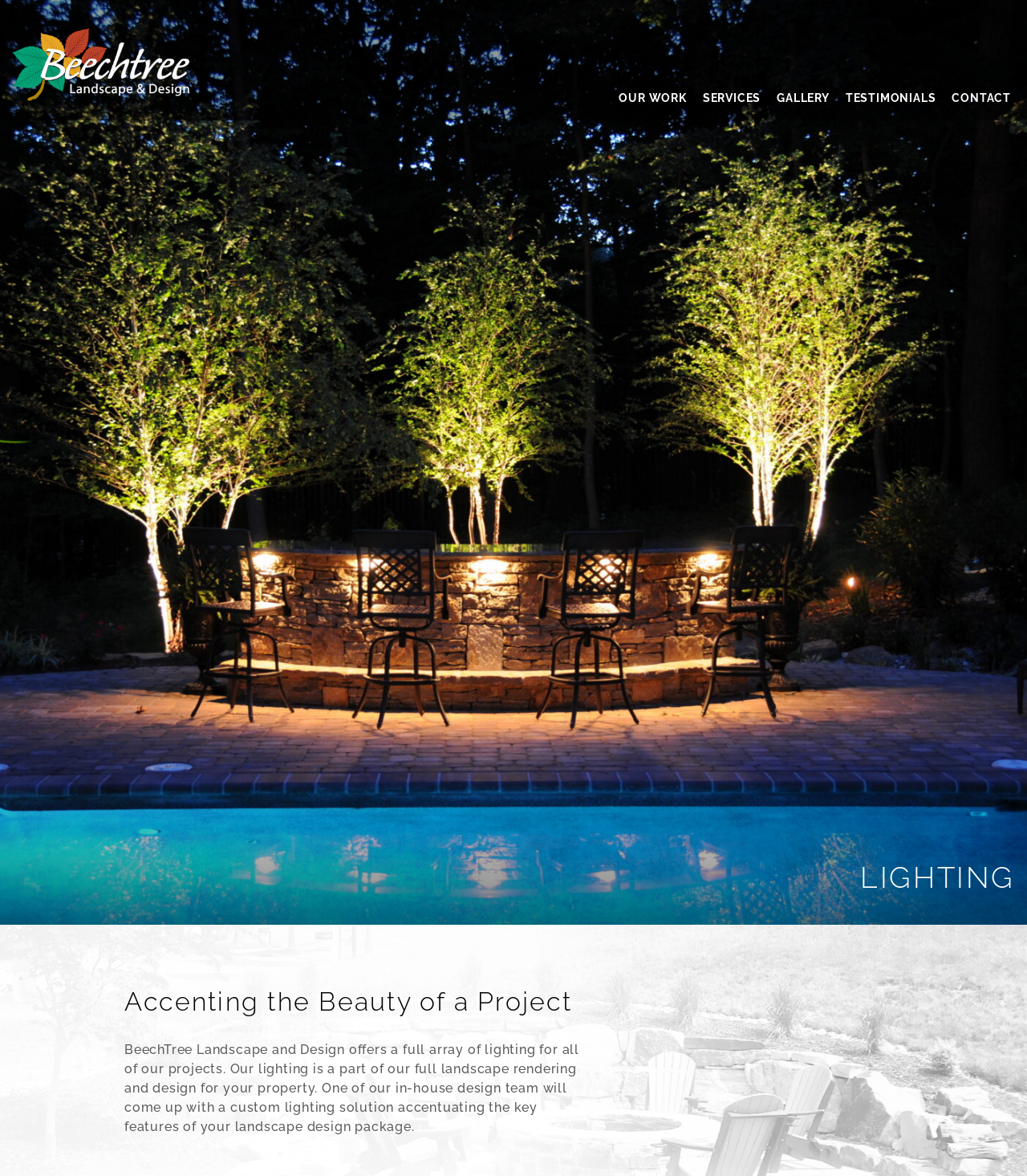What is included in the full landscape rendering and design?
Please use the visual content to give a single word or phrase answer.

Lighting